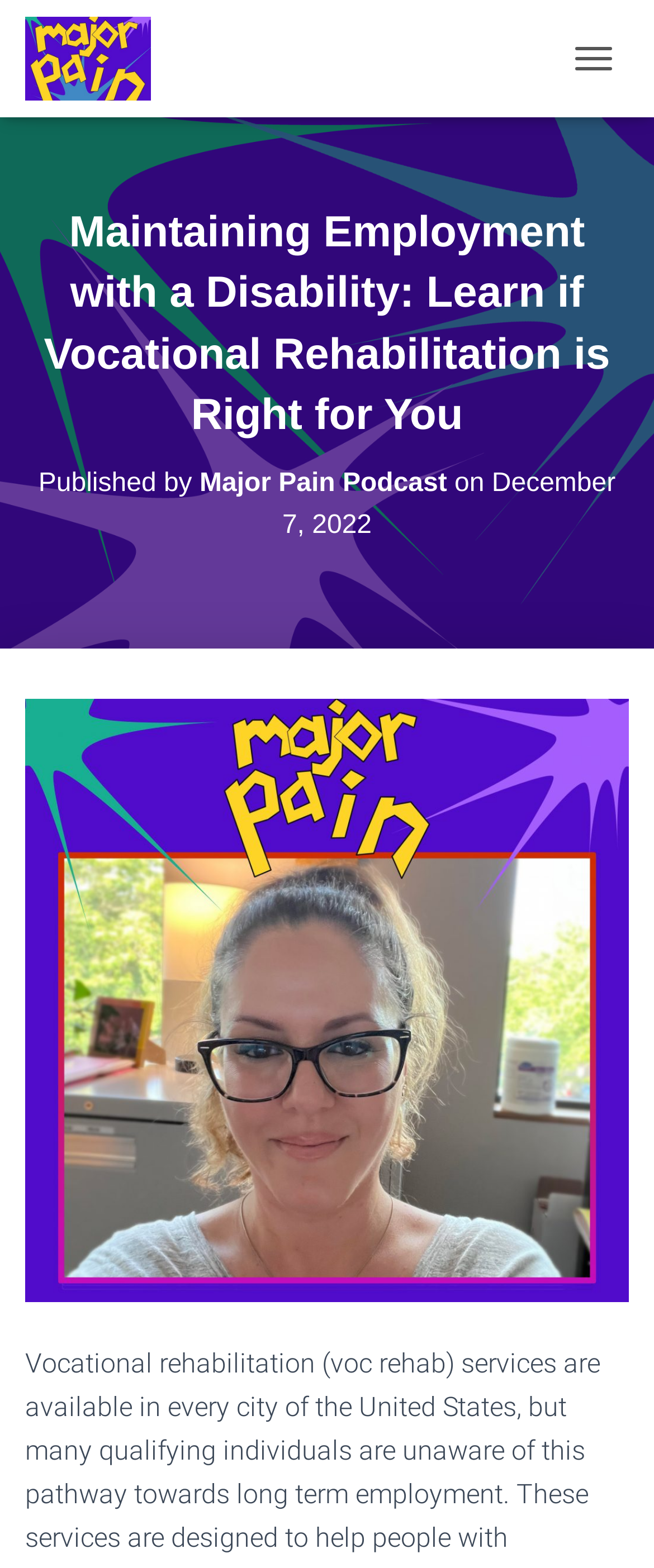Identify and provide the bounding box coordinates of the UI element described: "Major Pain Podcast". The coordinates should be formatted as [left, top, right, bottom], with each number being a float between 0 and 1.

[0.305, 0.299, 0.684, 0.317]